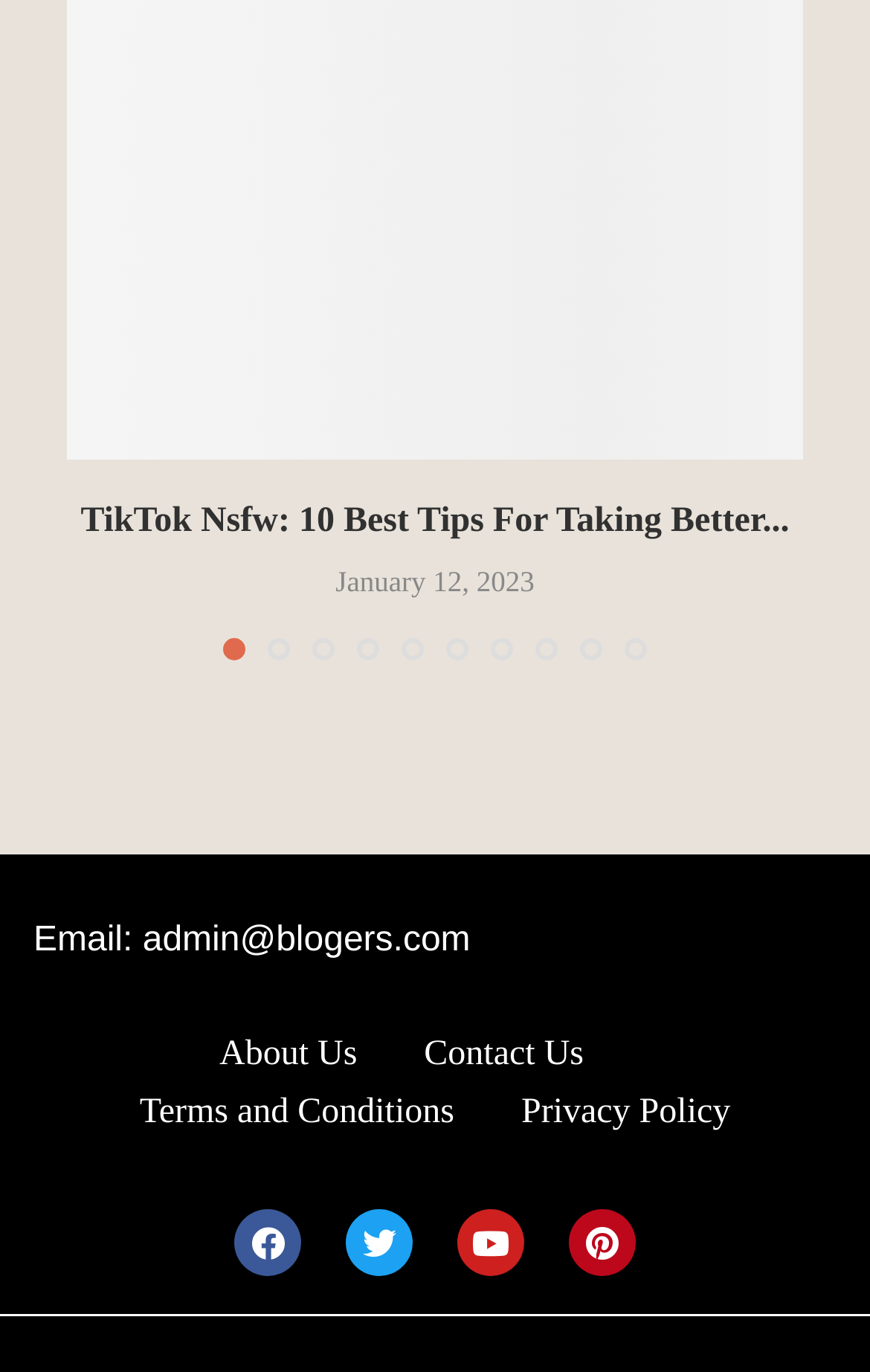Provide a short, one-word or phrase answer to the question below:
What is the date of the article?

January 12, 2023